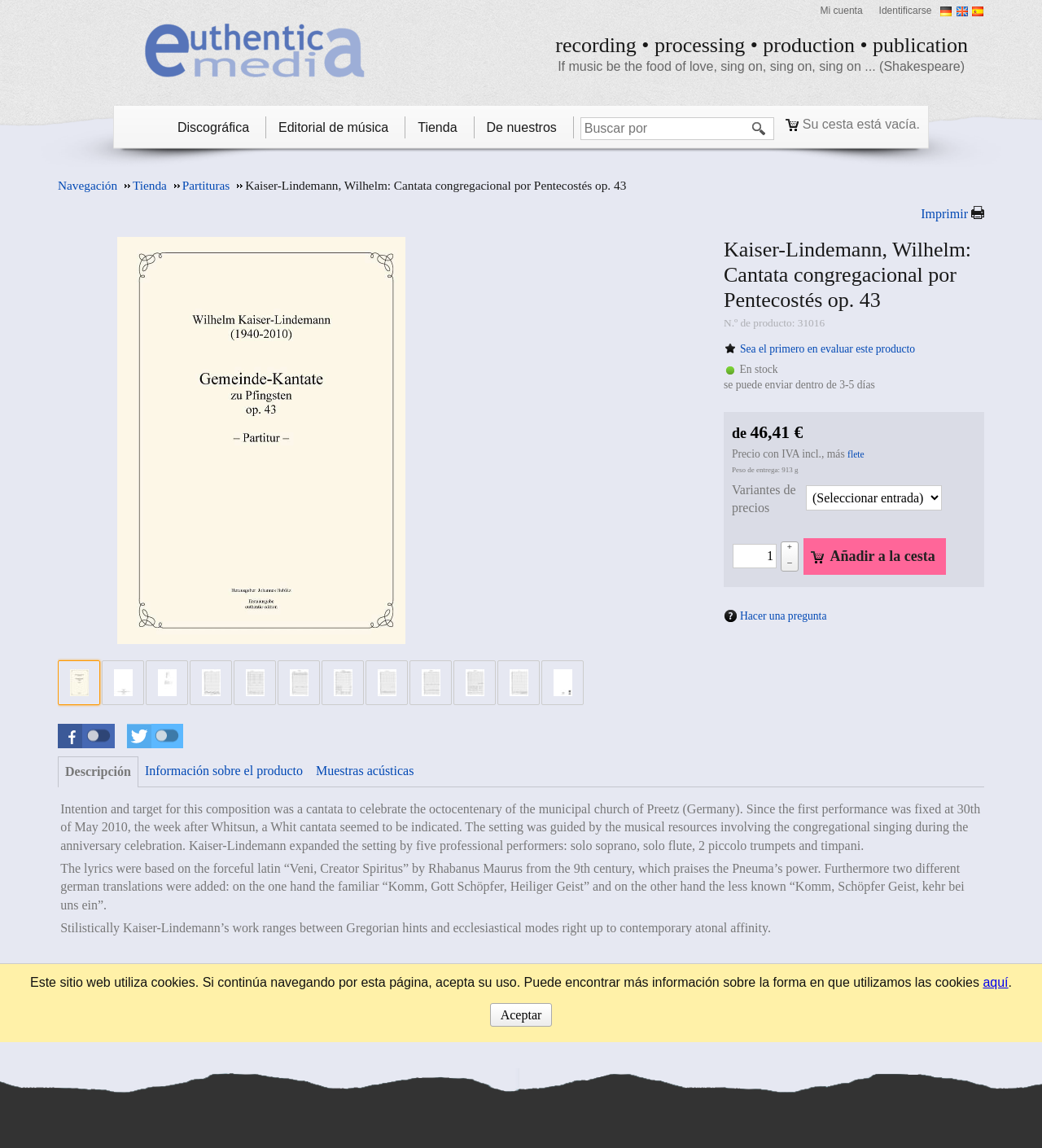Provide your answer in a single word or phrase: 
What is the name of the cantata?

Cantata congregacional por Pentecostés op. 43